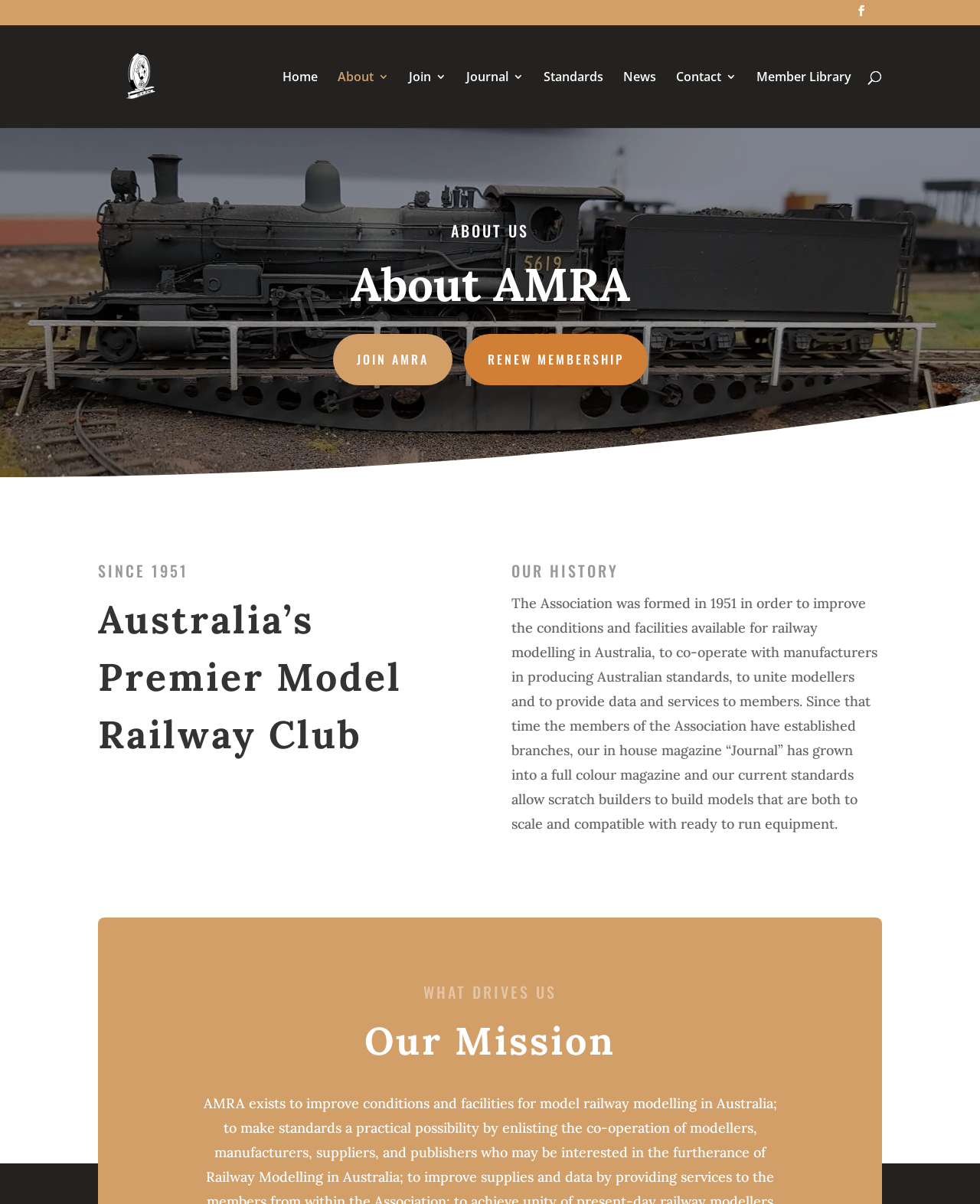What is the heading above the text 'About AMRA'?
Based on the visual, give a brief answer using one word or a short phrase.

ABOUT US